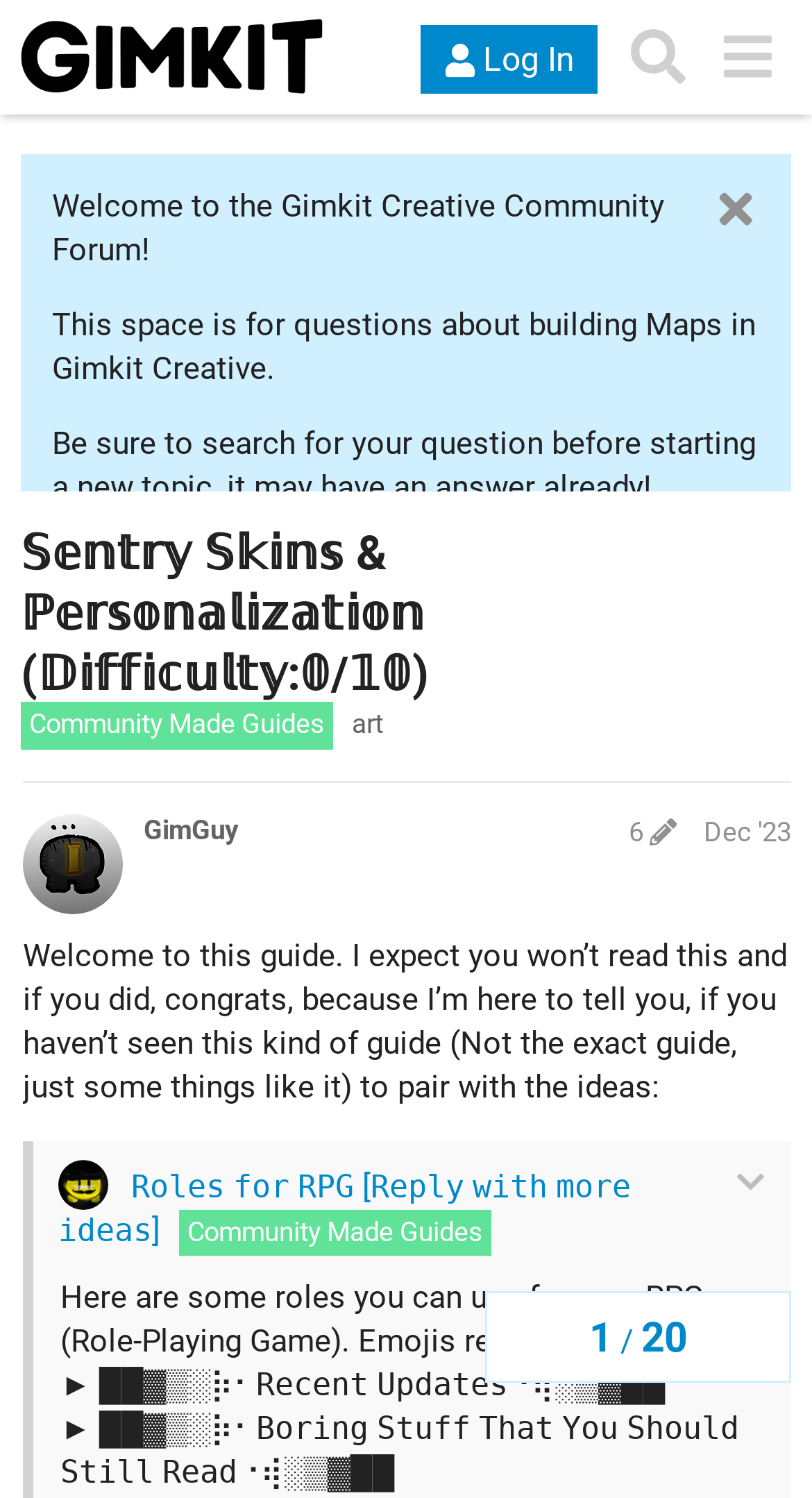Please locate the clickable area by providing the bounding box coordinates to follow this instruction: "Click the 'Contact Us' link".

None